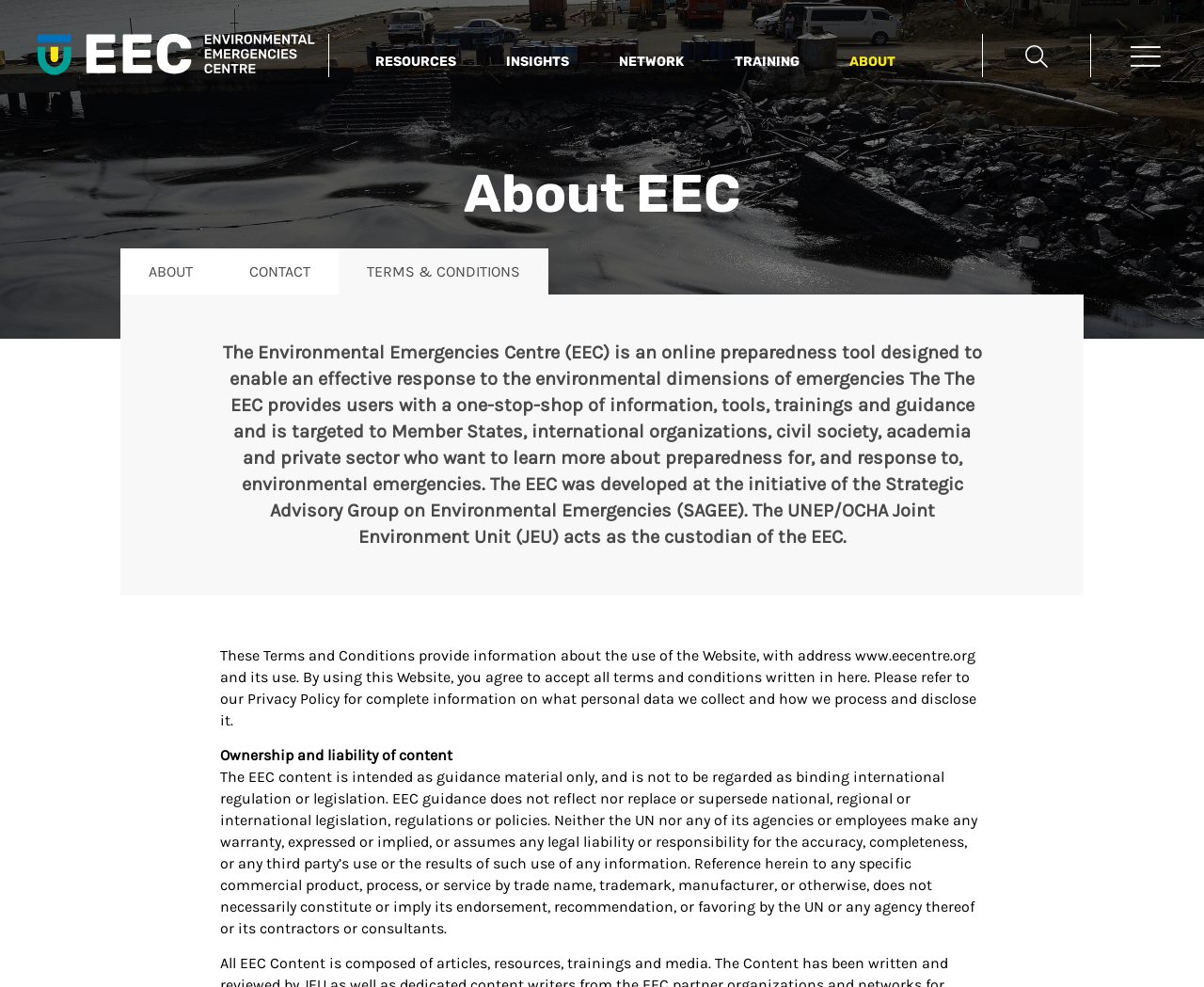Refer to the image and provide a thorough answer to this question:
What is the name of the website?

The name of the website can be found in the heading element at the top of the webpage, which reads 'EECentre'. This is also confirmed by the link element with the same text, which is likely the website's logo.